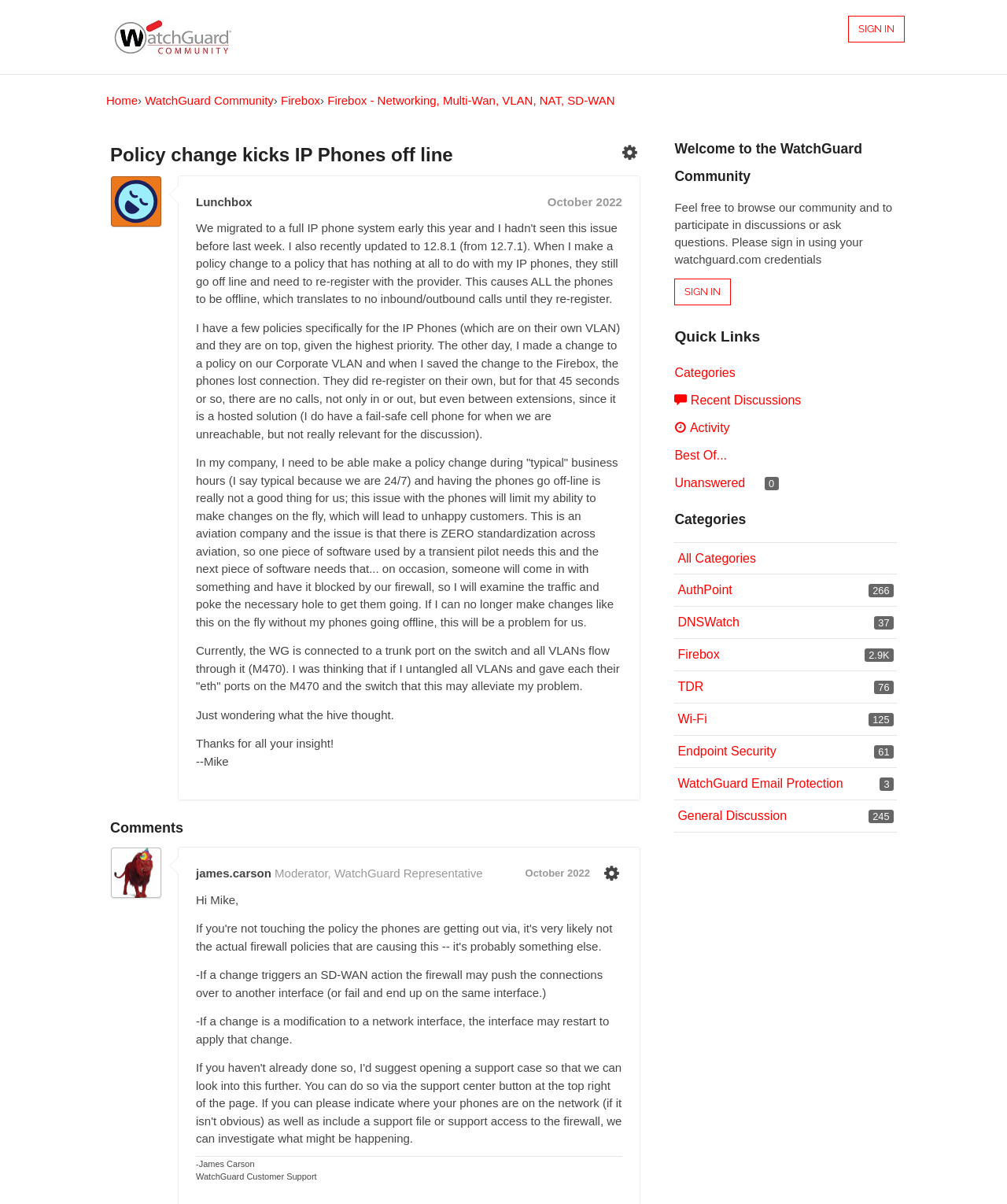Please determine the bounding box coordinates for the element that should be clicked to follow these instructions: "Sign in to the WatchGuard Community".

[0.842, 0.013, 0.898, 0.035]